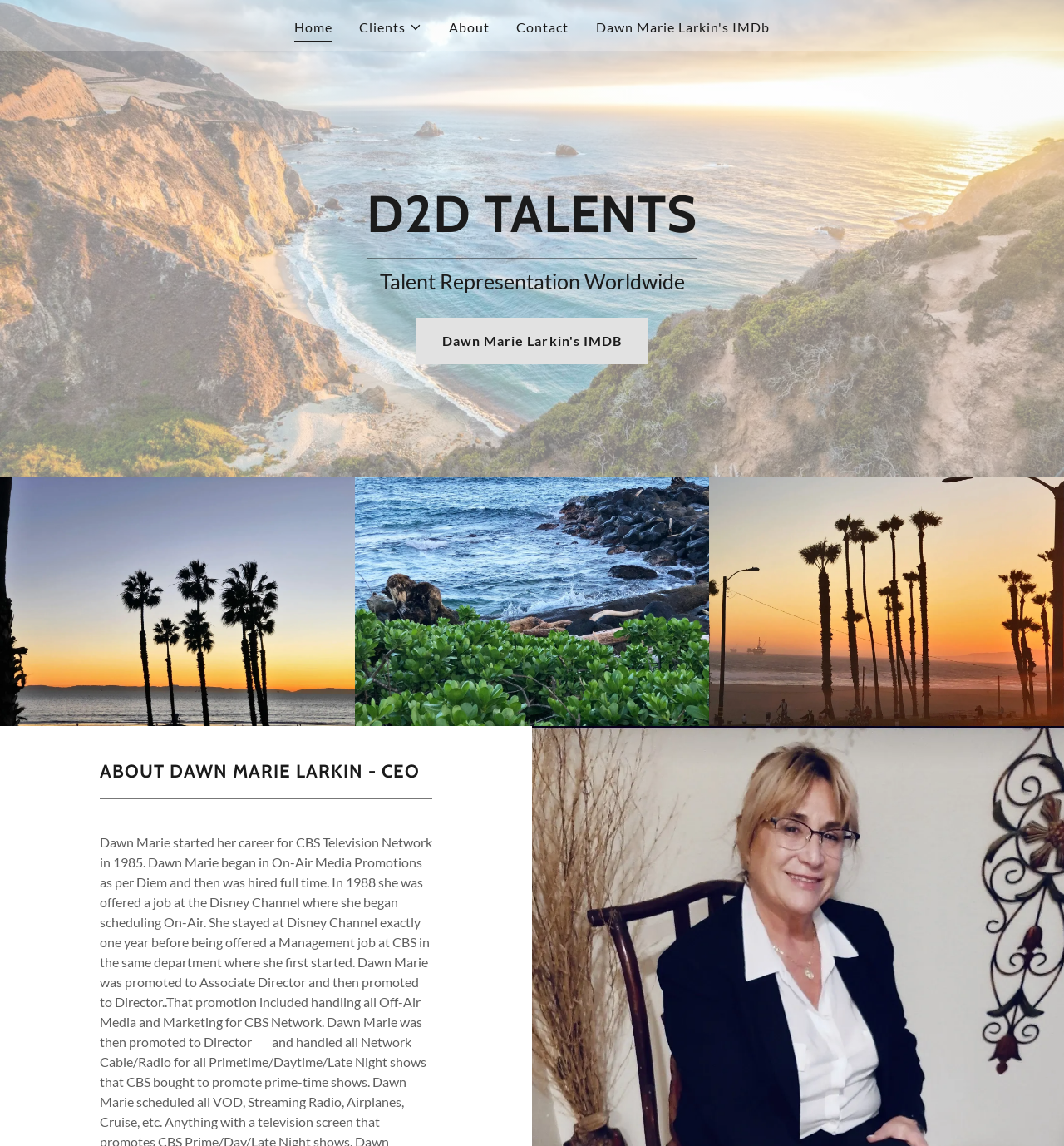Find and provide the bounding box coordinates for the UI element described here: "About". The coordinates should be given as four float numbers between 0 and 1: [left, top, right, bottom].

[0.417, 0.011, 0.465, 0.037]